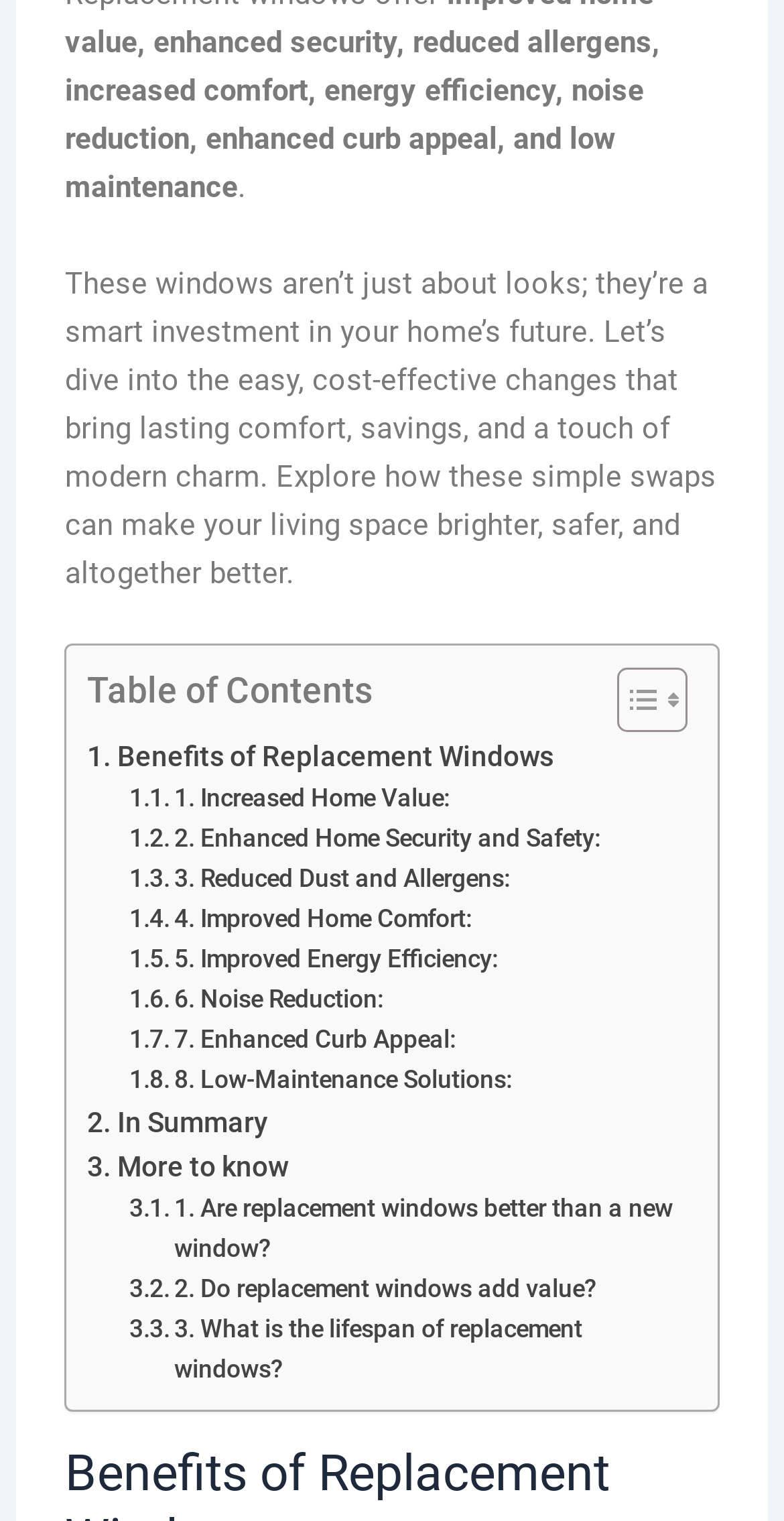Locate the bounding box coordinates of the element that should be clicked to execute the following instruction: "Know more about replacement windows".

[0.111, 0.752, 0.367, 0.782]